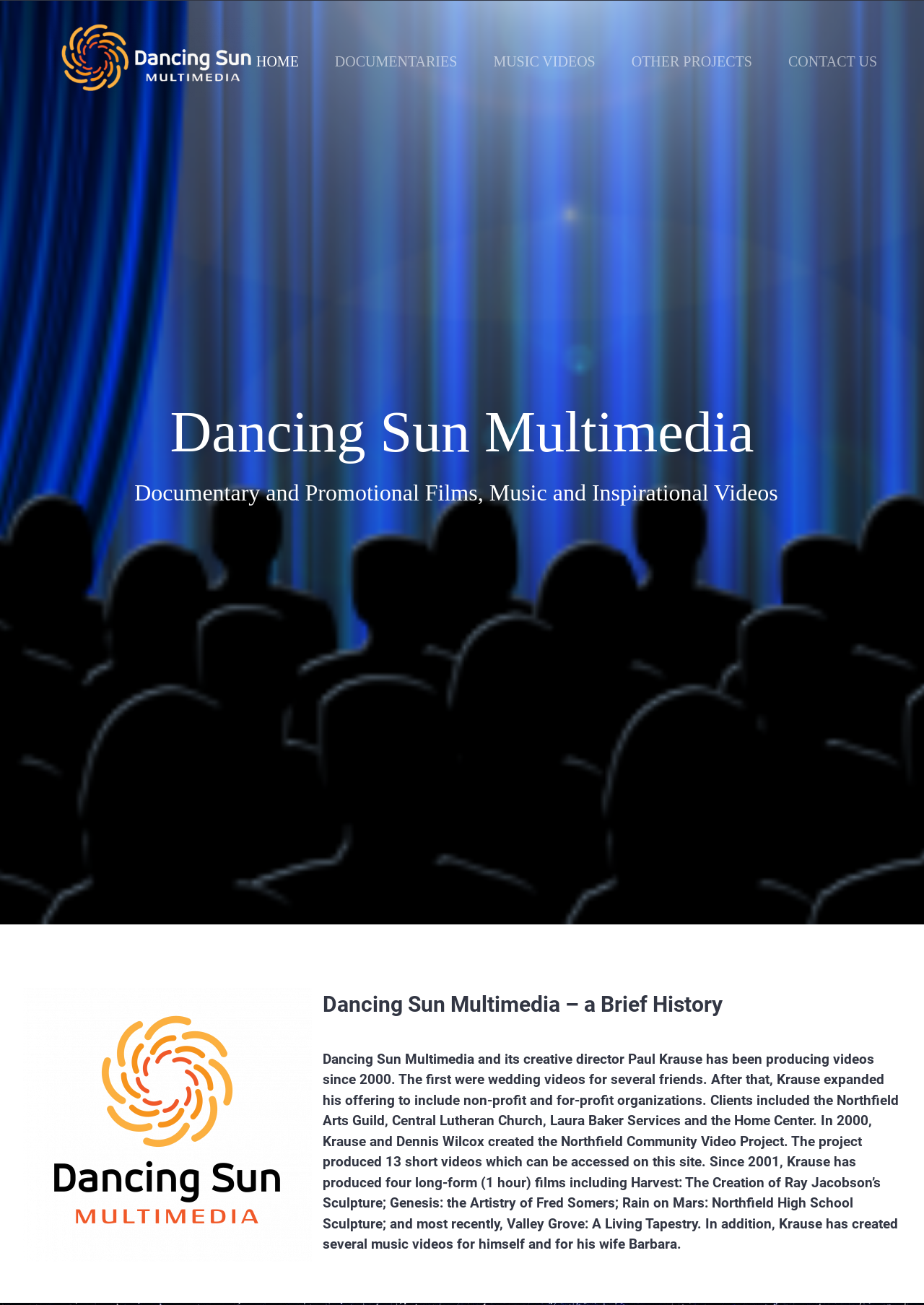Present a detailed account of what is displayed on the webpage.

The webpage is about Dancing Sun Multimedia, a company that produces documentary and promotional films, music, and inspirational videos. At the top left corner, there is a logo image and a link. Below the logo, there is a navigation menu with five links: HOME, DOCUMENTARIES, MUSIC VIDEOS, OTHER PROJECTS, and CONTACT US. These links are aligned horizontally and take up most of the top section of the page.

Below the navigation menu, there is a heading that reads "Dancing Sun Multimedia" followed by a brief description of the company's services. Further down, there is another heading that reads "Dancing Sun Multimedia – a Brief History" followed by a lengthy paragraph that describes the company's history, its creative director Paul Krause, and the various projects they have worked on since 2000.

At the very bottom right corner of the page, there is a link that says "Go to Top", which allows users to quickly navigate back to the top of the page. Overall, the webpage has a simple and clean layout, with a focus on providing information about Dancing Sun Multimedia and its services.